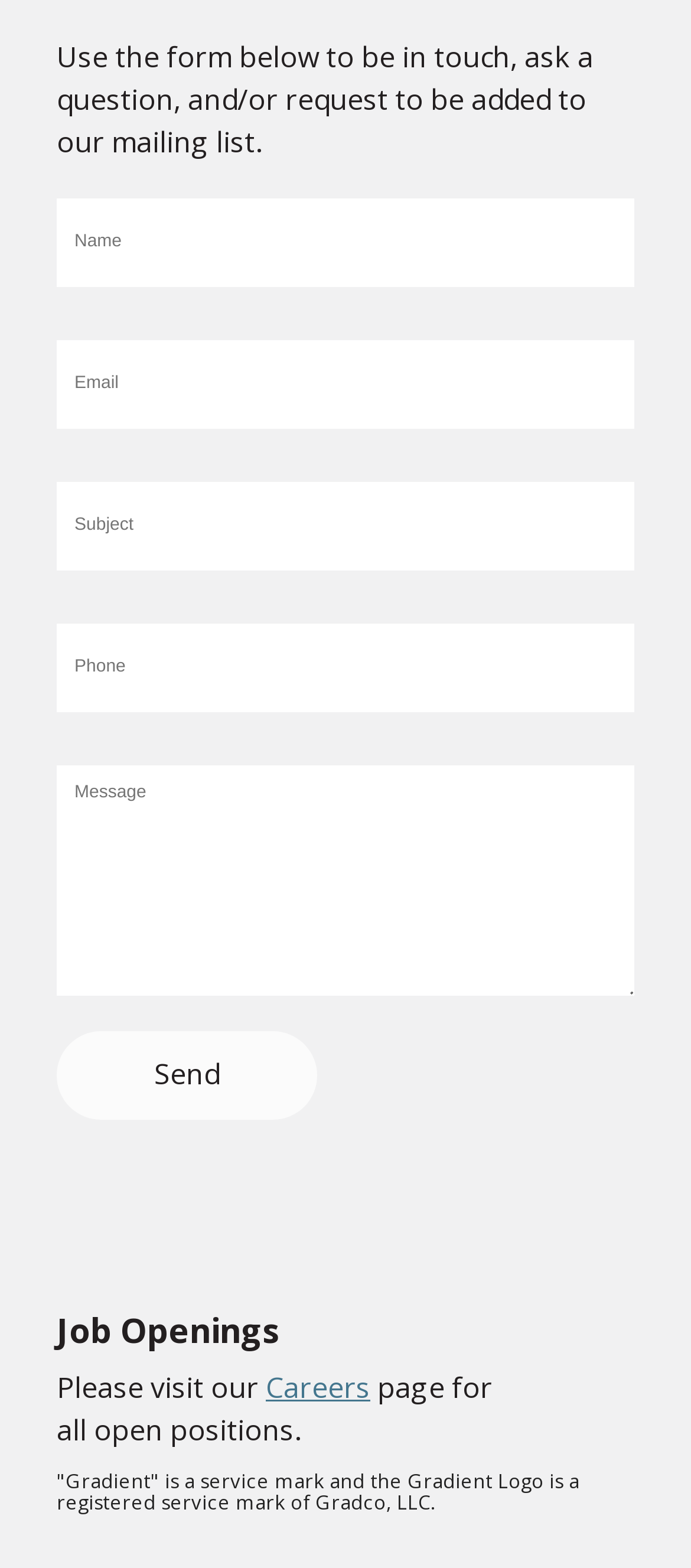How many buttons are on this webpage?
Look at the image and answer with only one word or phrase.

1